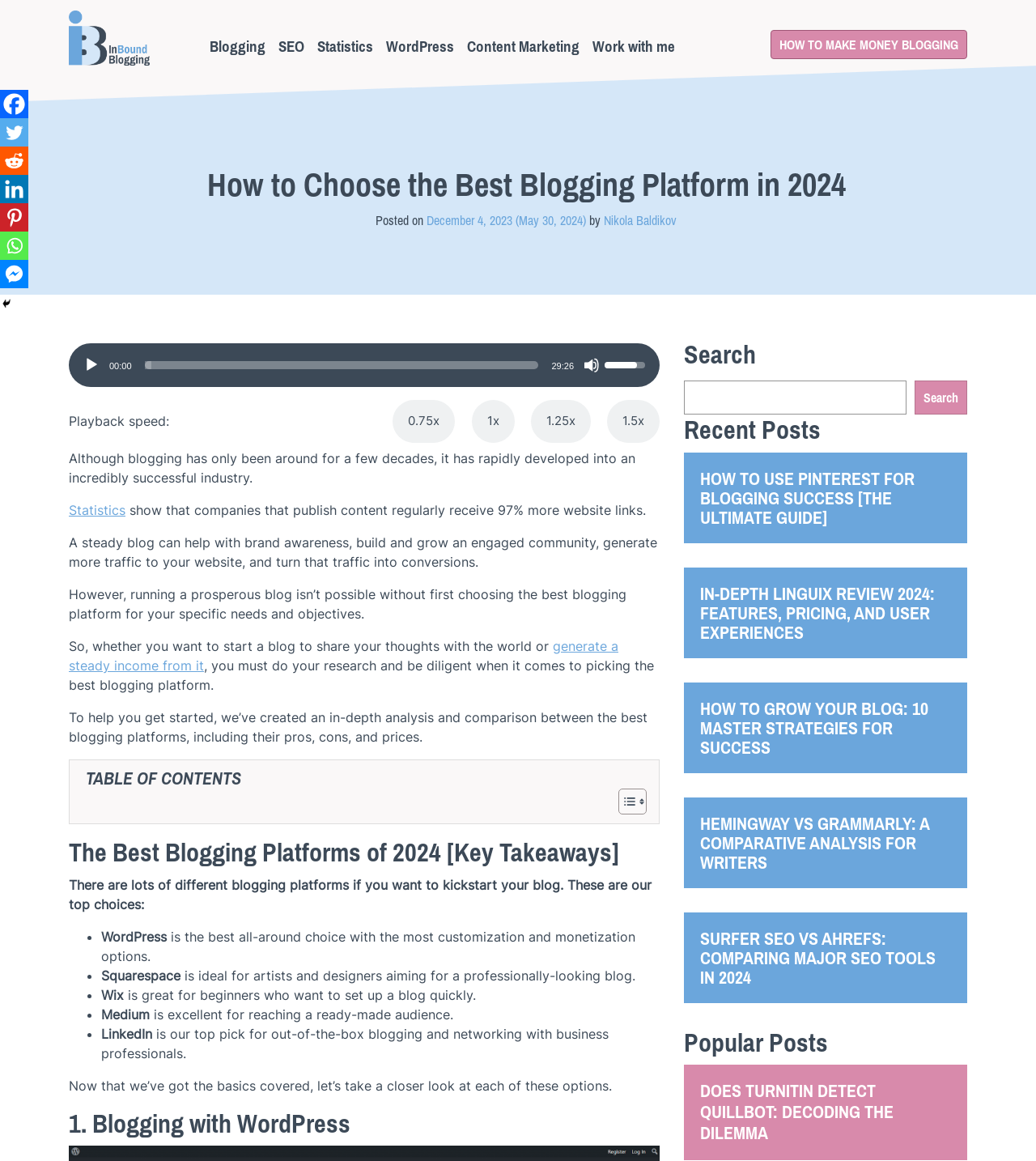Specify the bounding box coordinates of the element's region that should be clicked to achieve the following instruction: "Play the audio". The bounding box coordinates consist of four float numbers between 0 and 1, in the format [left, top, right, bottom].

[0.08, 0.308, 0.096, 0.322]